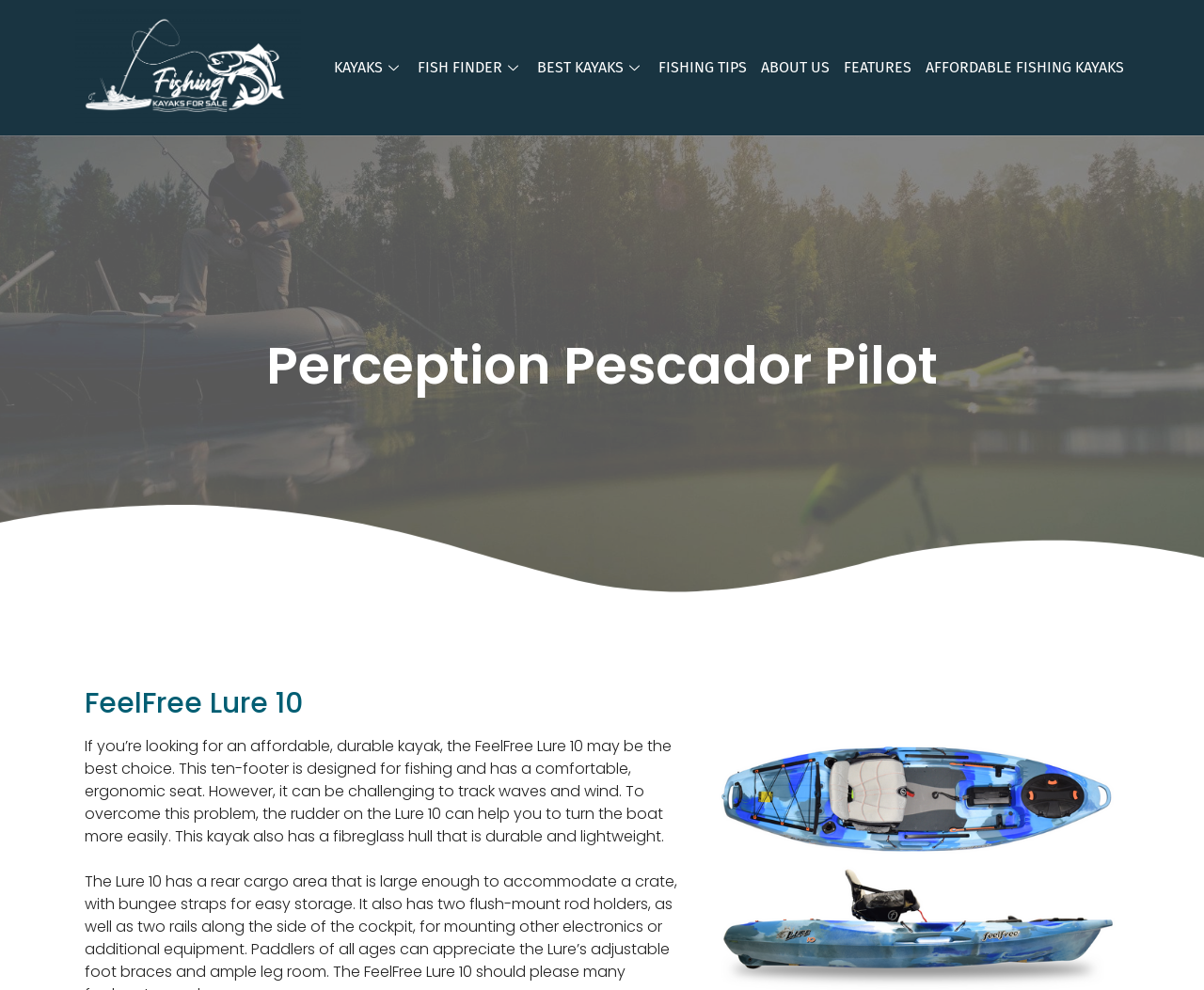Answer the question in a single word or phrase:
What is the purpose of the rudder on the FeelFree Lure 10?

To turn the boat more easily